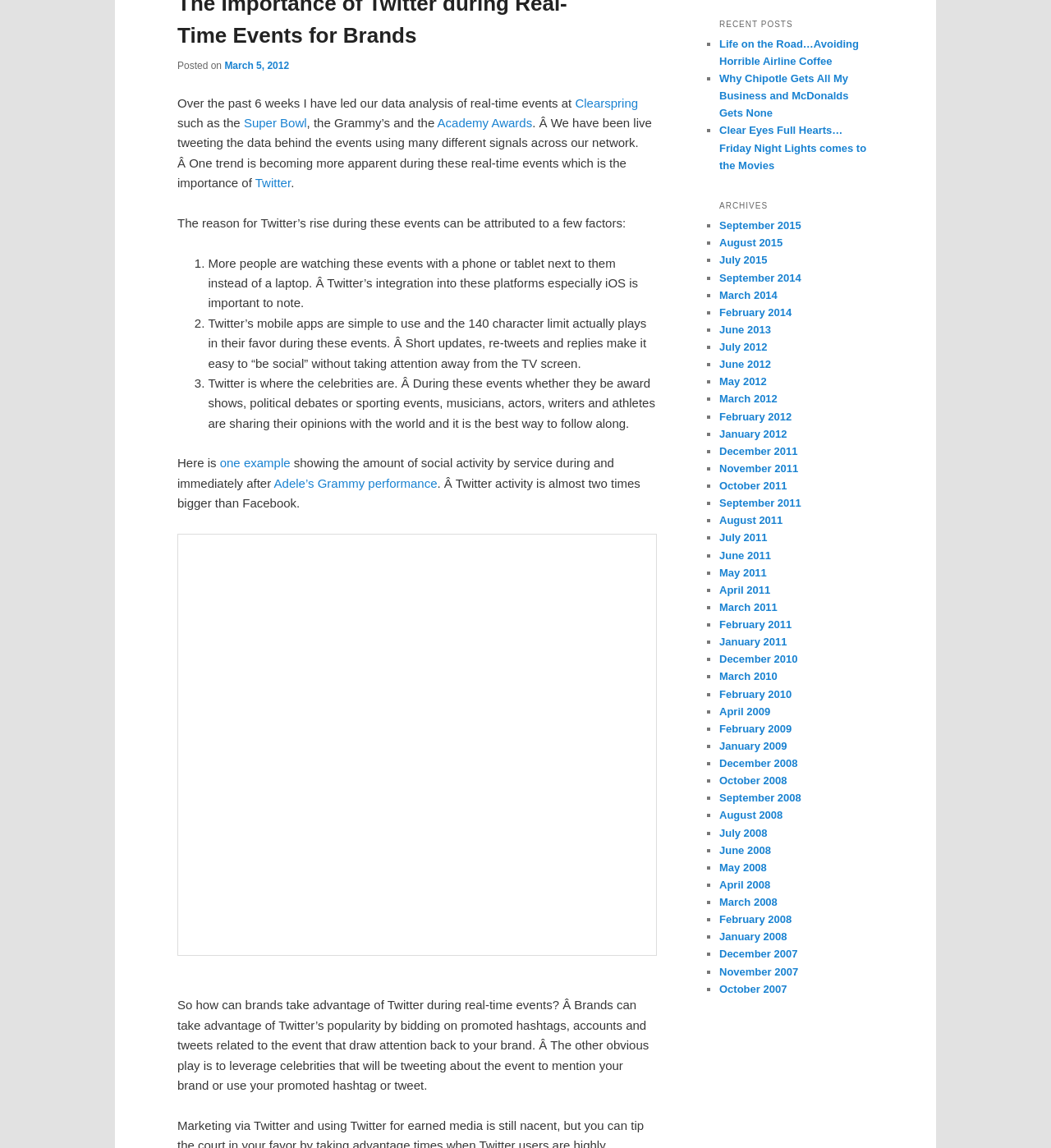Determine the bounding box coordinates (top-left x, top-left y, bottom-right x, bottom-right y) of the UI element described in the following text: Adele’s Grammy performance

[0.261, 0.415, 0.416, 0.427]